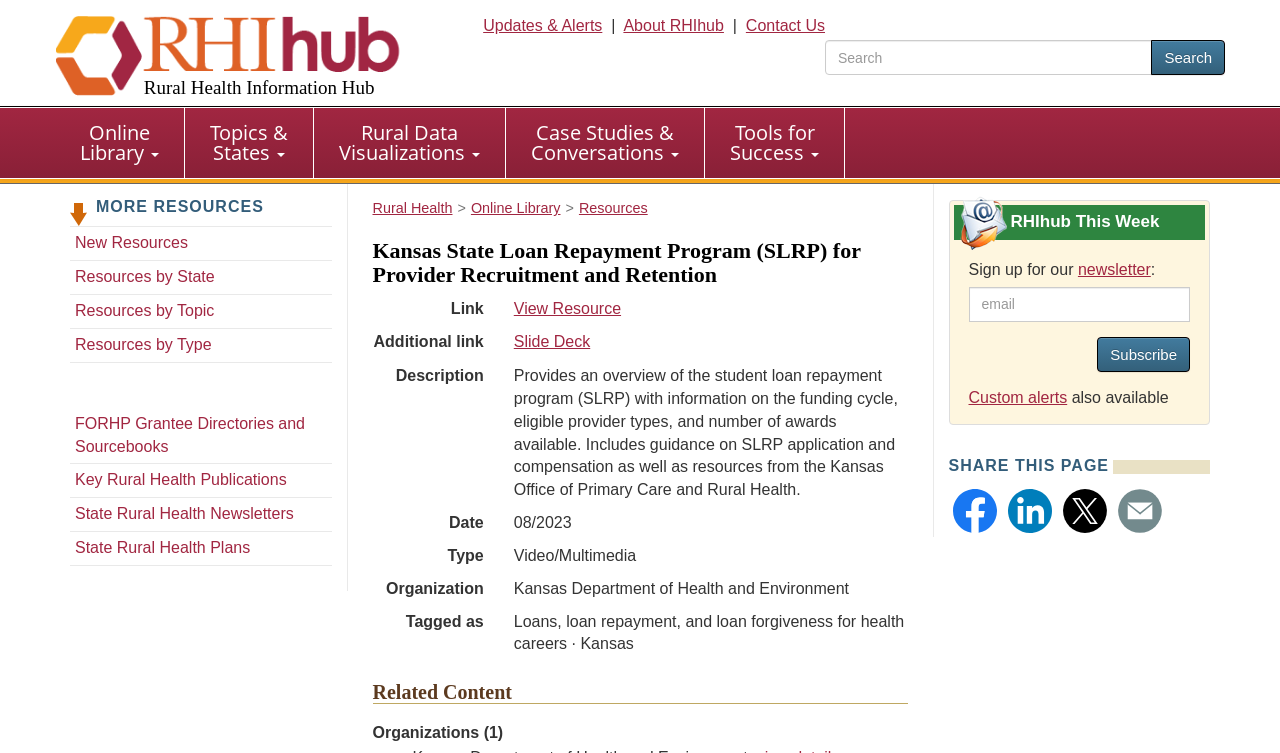Locate the bounding box coordinates of the element to click to perform the following action: 'Visit the Facebook page'. The coordinates should be given as four float values between 0 and 1, in the form of [left, top, right, bottom].

None